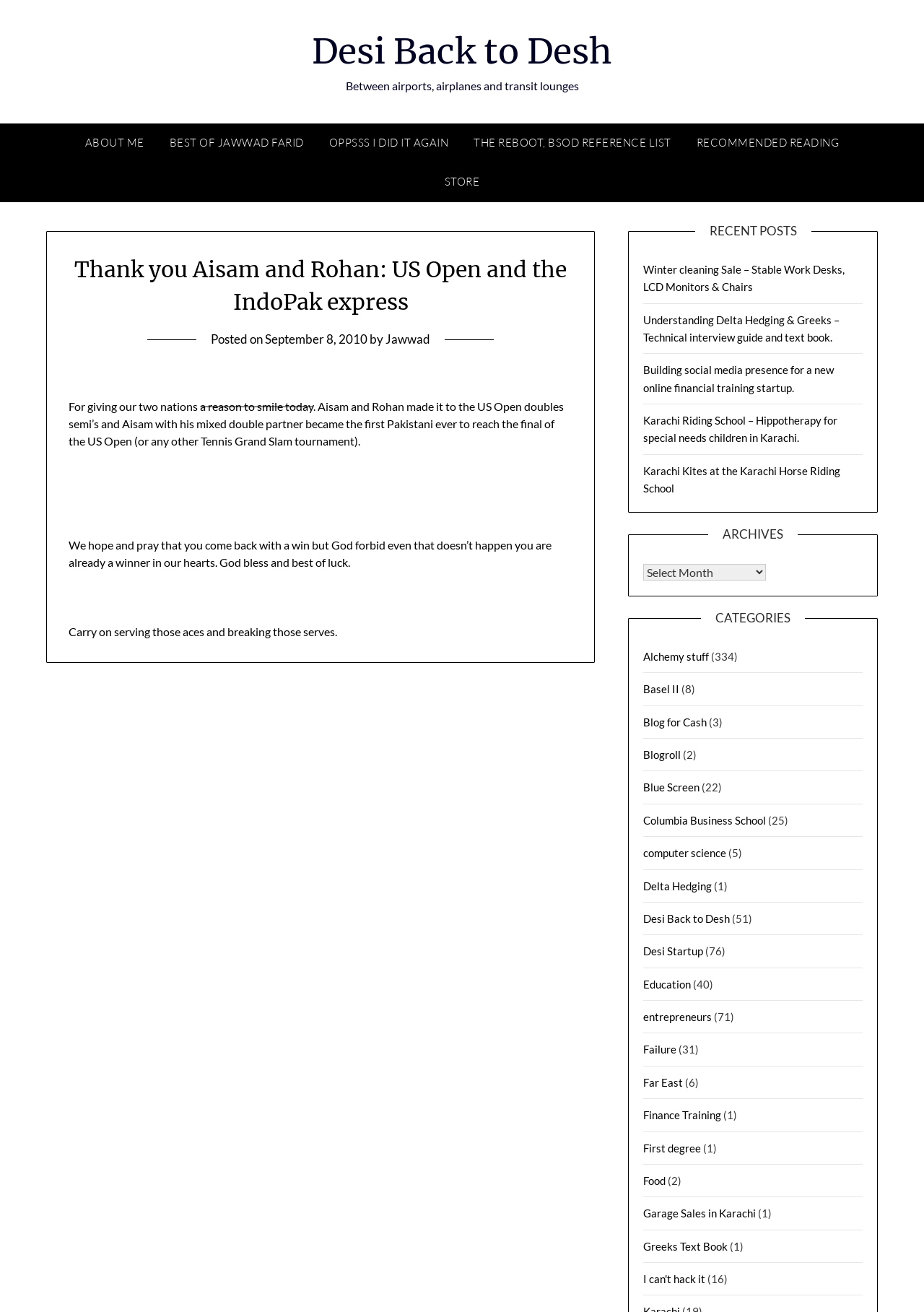What is the author's name?
Using the information from the image, answer the question thoroughly.

The author's name is mentioned in the article as 'Jawwad' in the sentence 'Posted on September 8, 2010 by Jawwad'.